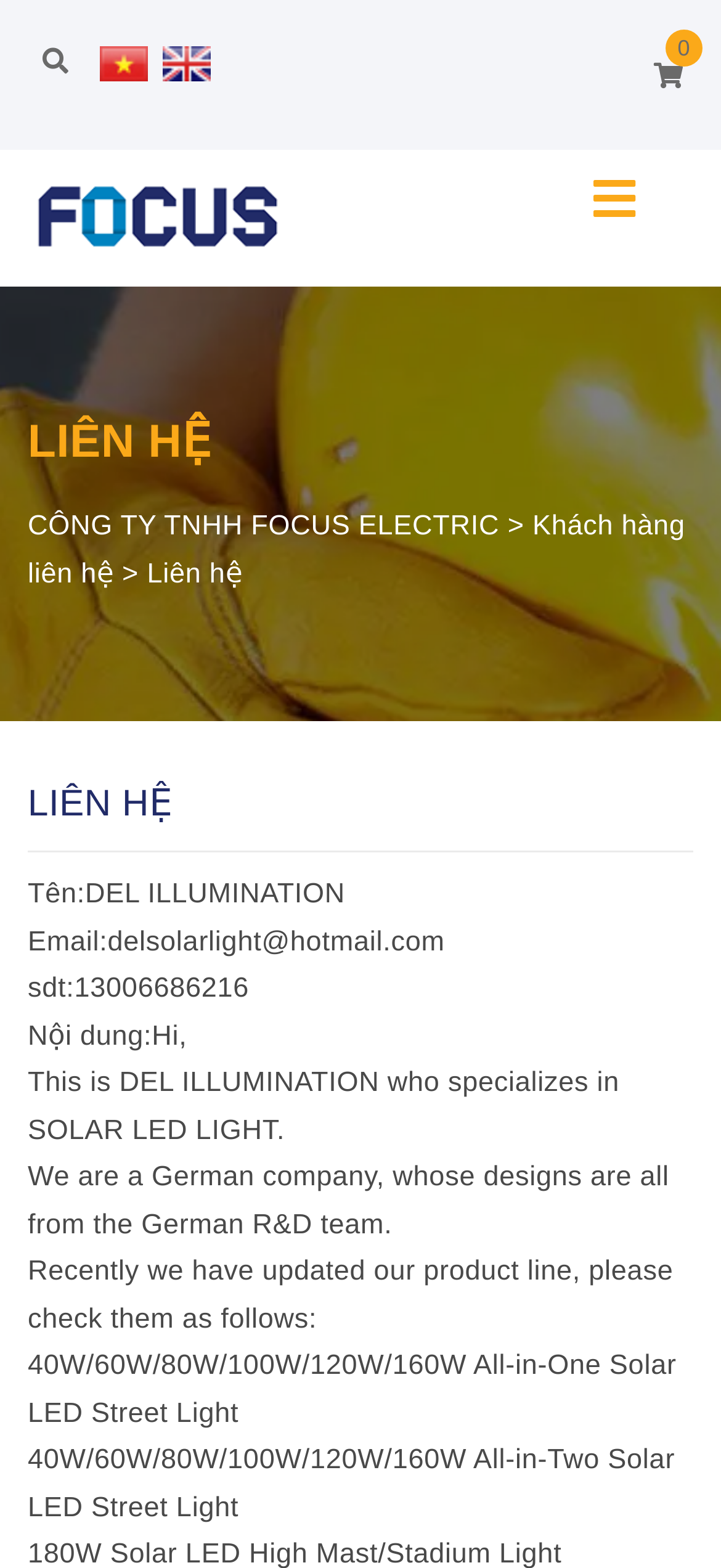Using the details in the image, give a detailed response to the question below:
What is the name of the person or entity mentioned on the webpage?

The name is mentioned in the static text 'Tên:DEL ILLUMINATION' which is located below the heading 'LIÊN HỆ'.